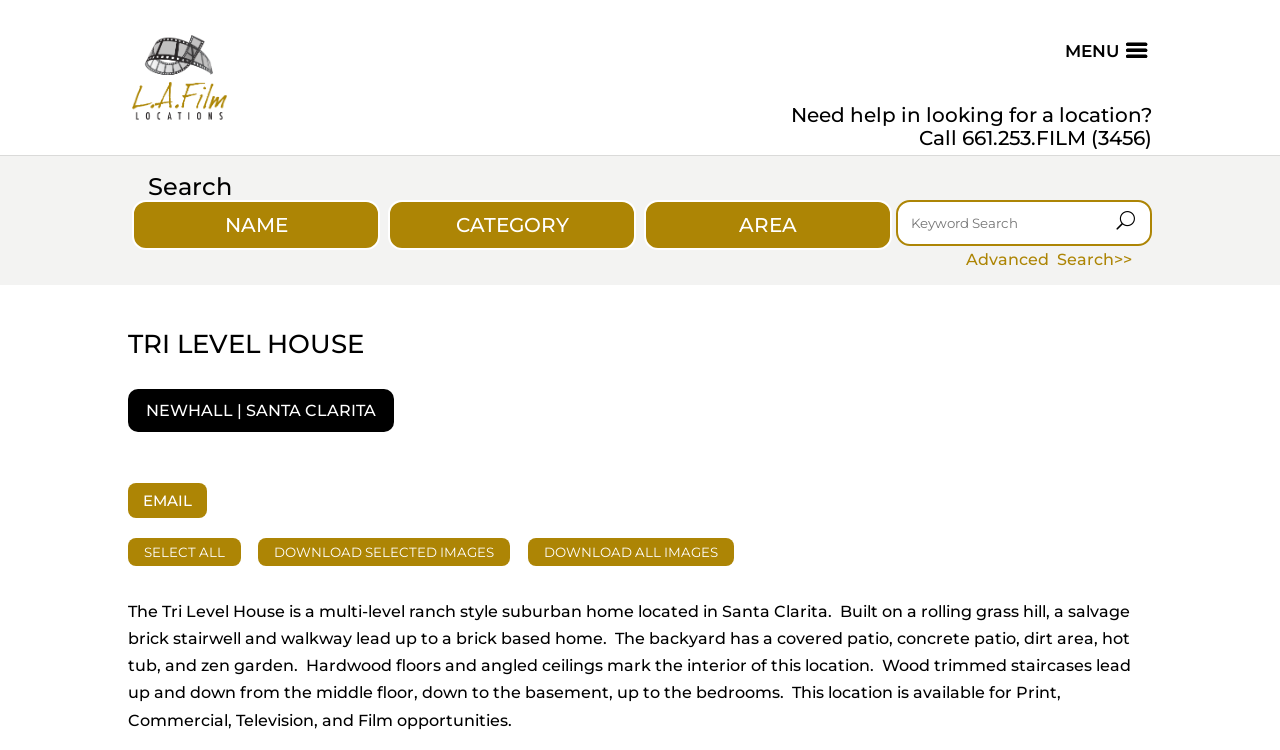Provide your answer in a single word or phrase: 
What features does the backyard of the Tri Level House have?

Covered patio, concrete patio, dirt area, hot tub, and zen garden